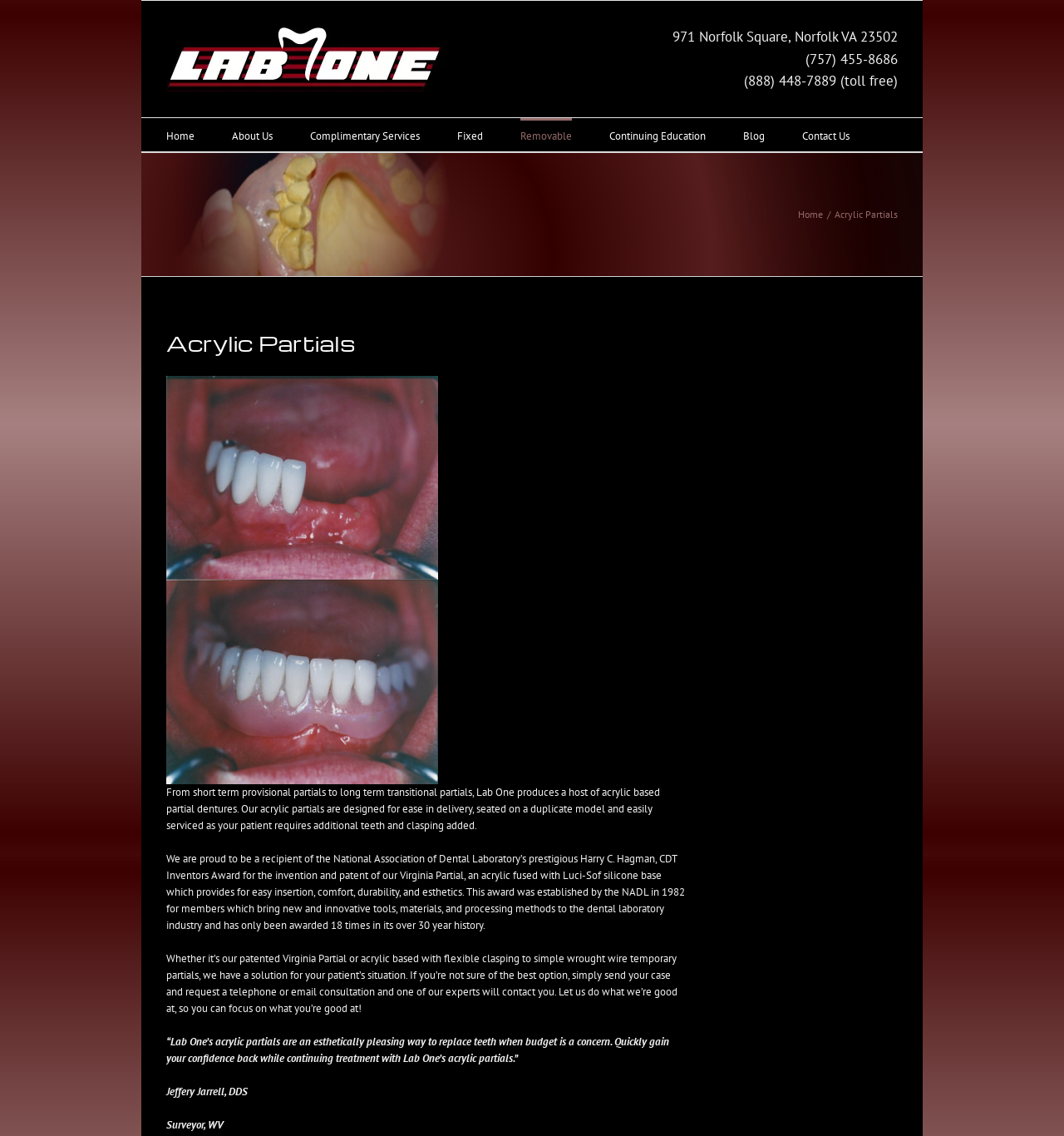What type of dentures does Lab One produce?
Based on the visual, give a brief answer using one word or a short phrase.

Acrylic based partial dentures